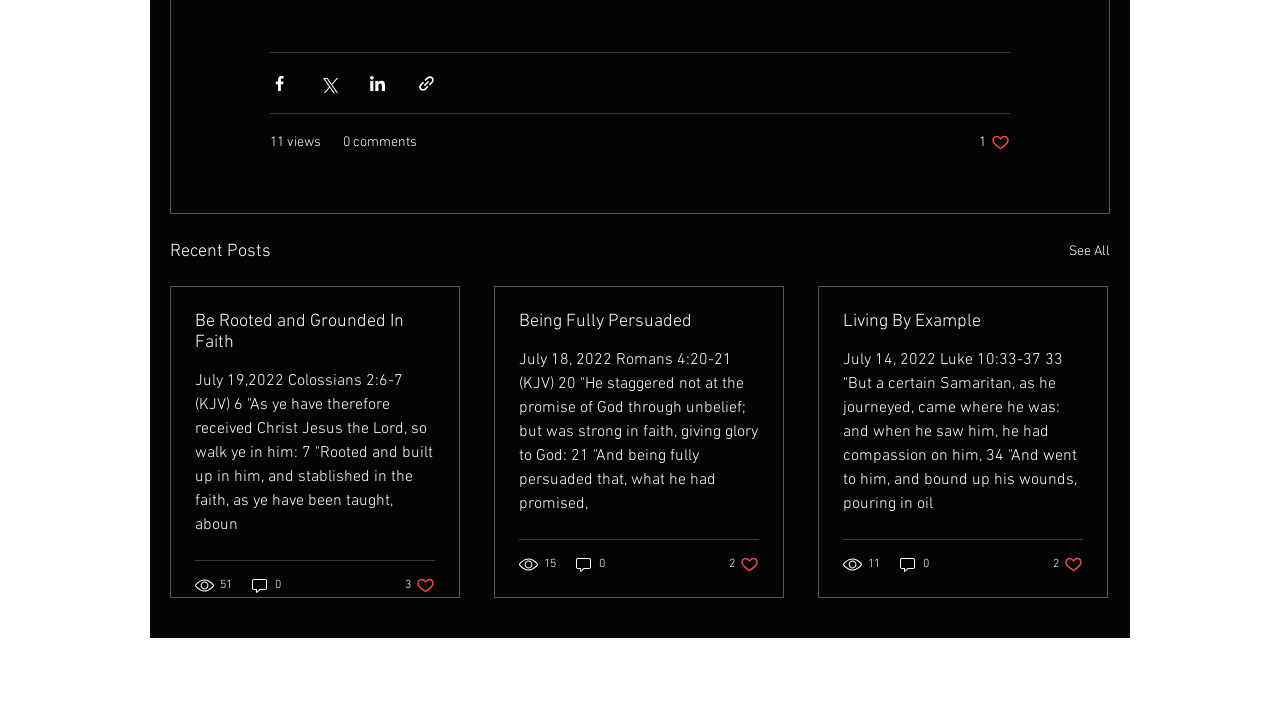Find the bounding box coordinates for the area that should be clicked to accomplish the instruction: "View the comments of the post 'Living By Example'".

[0.702, 0.764, 0.727, 0.79]